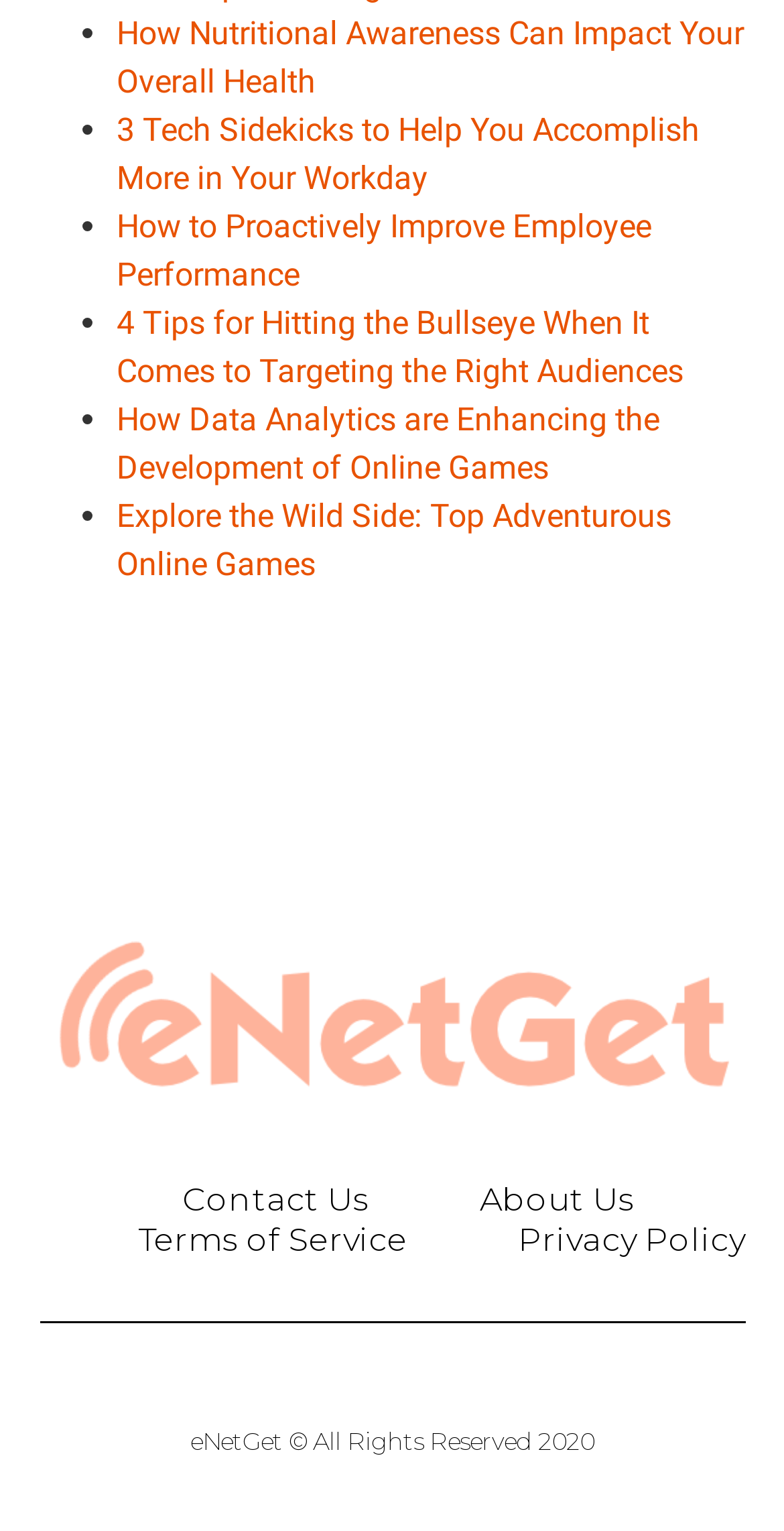What is the topic of the first article?
Please provide a detailed and comprehensive answer to the question.

The first article on the list is titled 'How Nutritional Awareness Can Impact Your Overall Health', which suggests that the topic of the article is related to nutritional awareness and its impact on overall health.